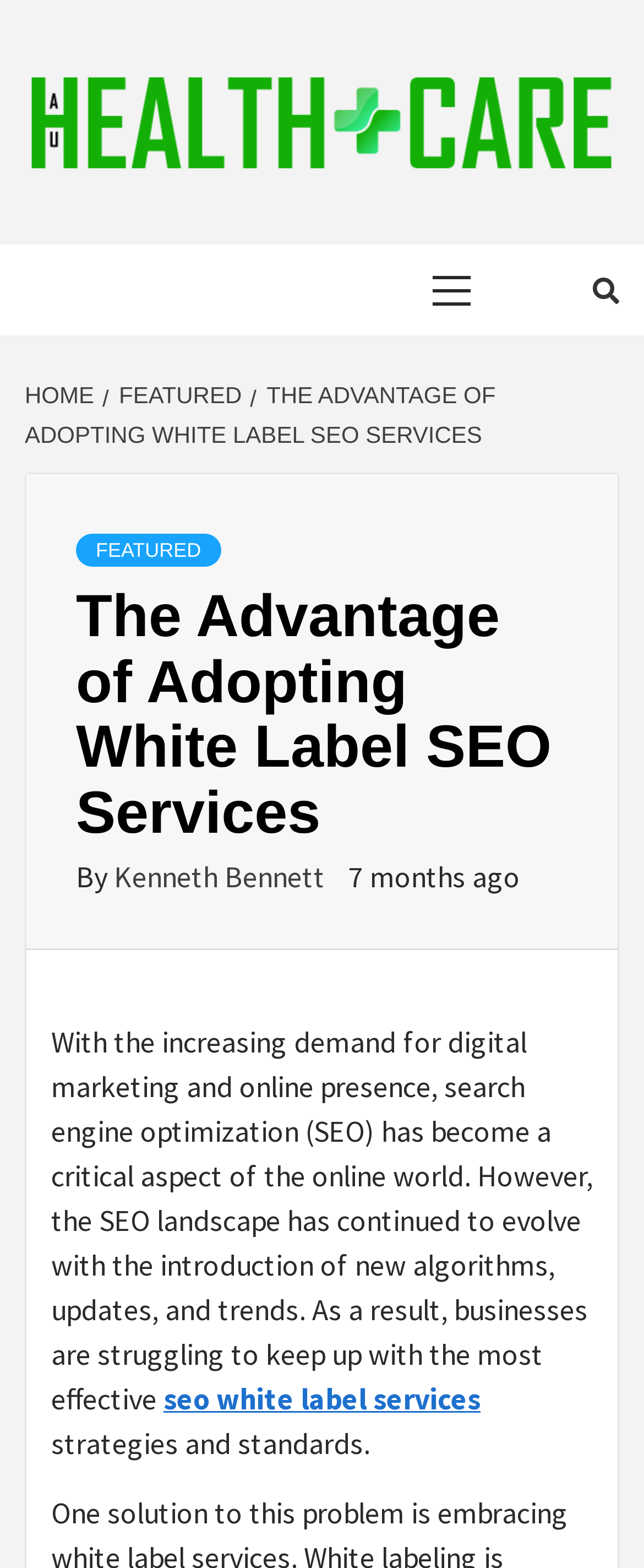What is the name of the website?
Please answer the question as detailed as possible based on the image.

I found the name of the website by looking at the top-left corner of the webpage, where it says 'Au Health Care'.